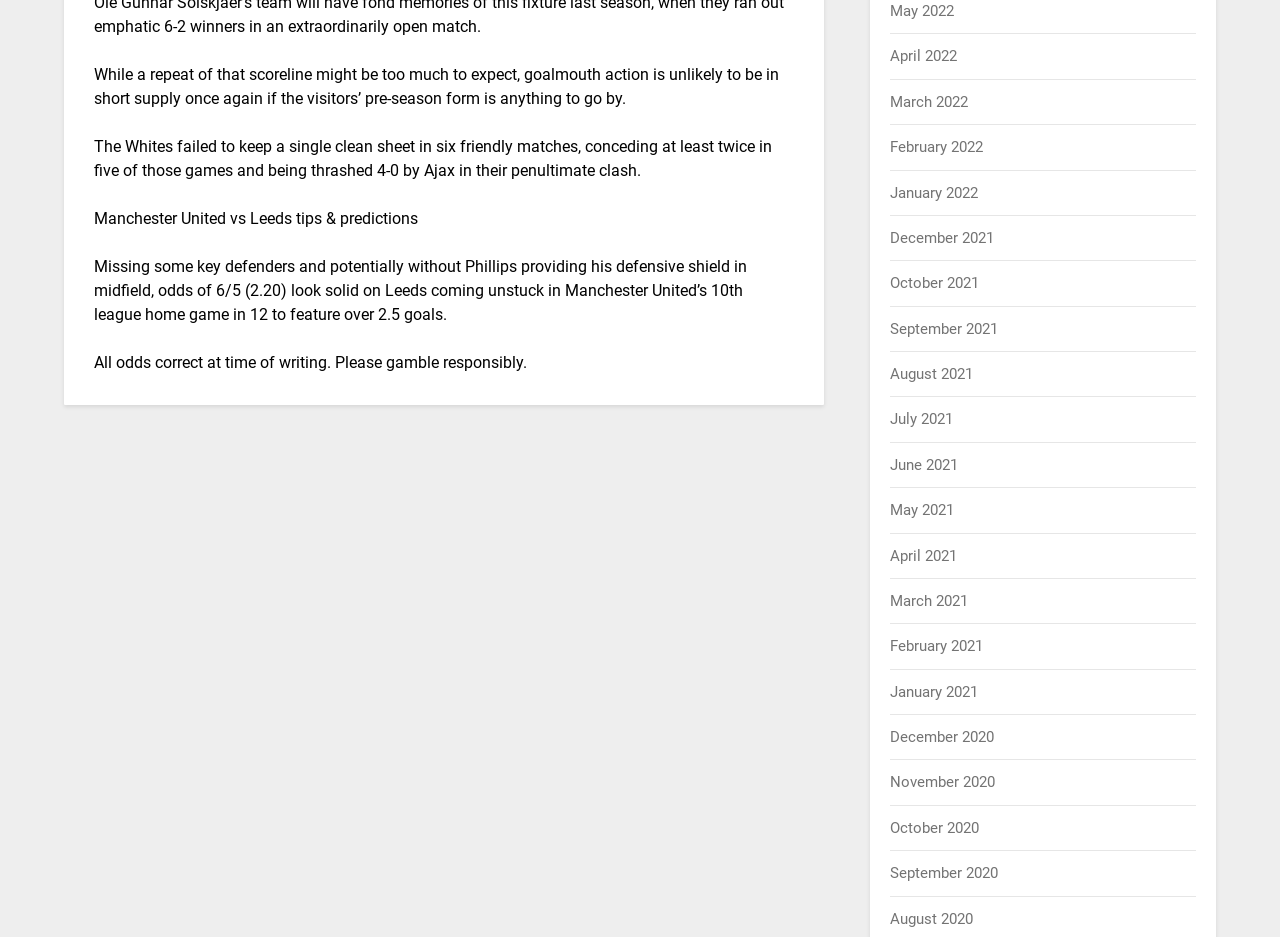Identify the bounding box coordinates of the region that needs to be clicked to carry out this instruction: "Go to 'Natural and Sustainable Living'". Provide these coordinates as four float numbers ranging from 0 to 1, i.e., [left, top, right, bottom].

None